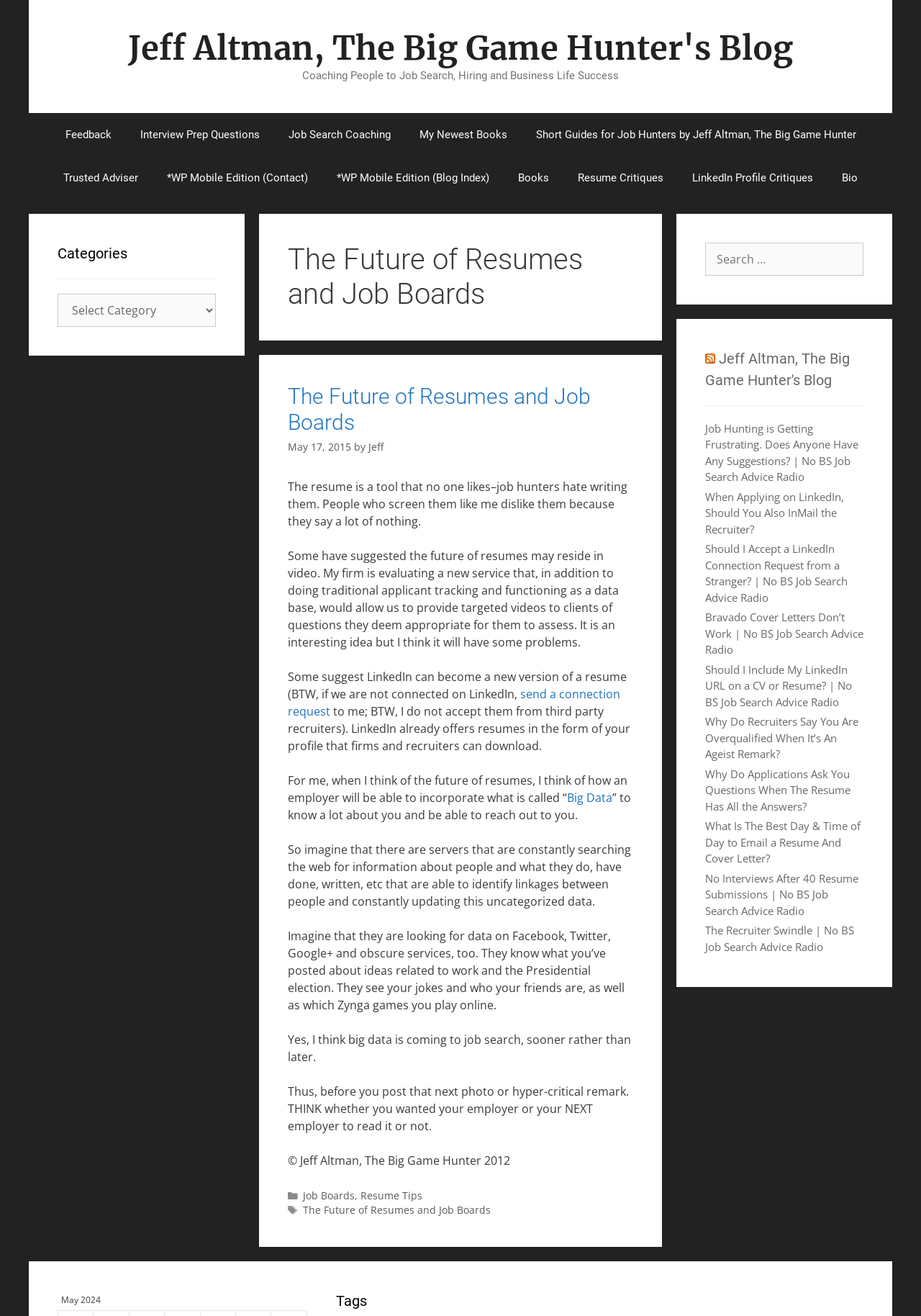What is the main heading displayed on the webpage? Please provide the text.

The Future of Resumes and Job Boards